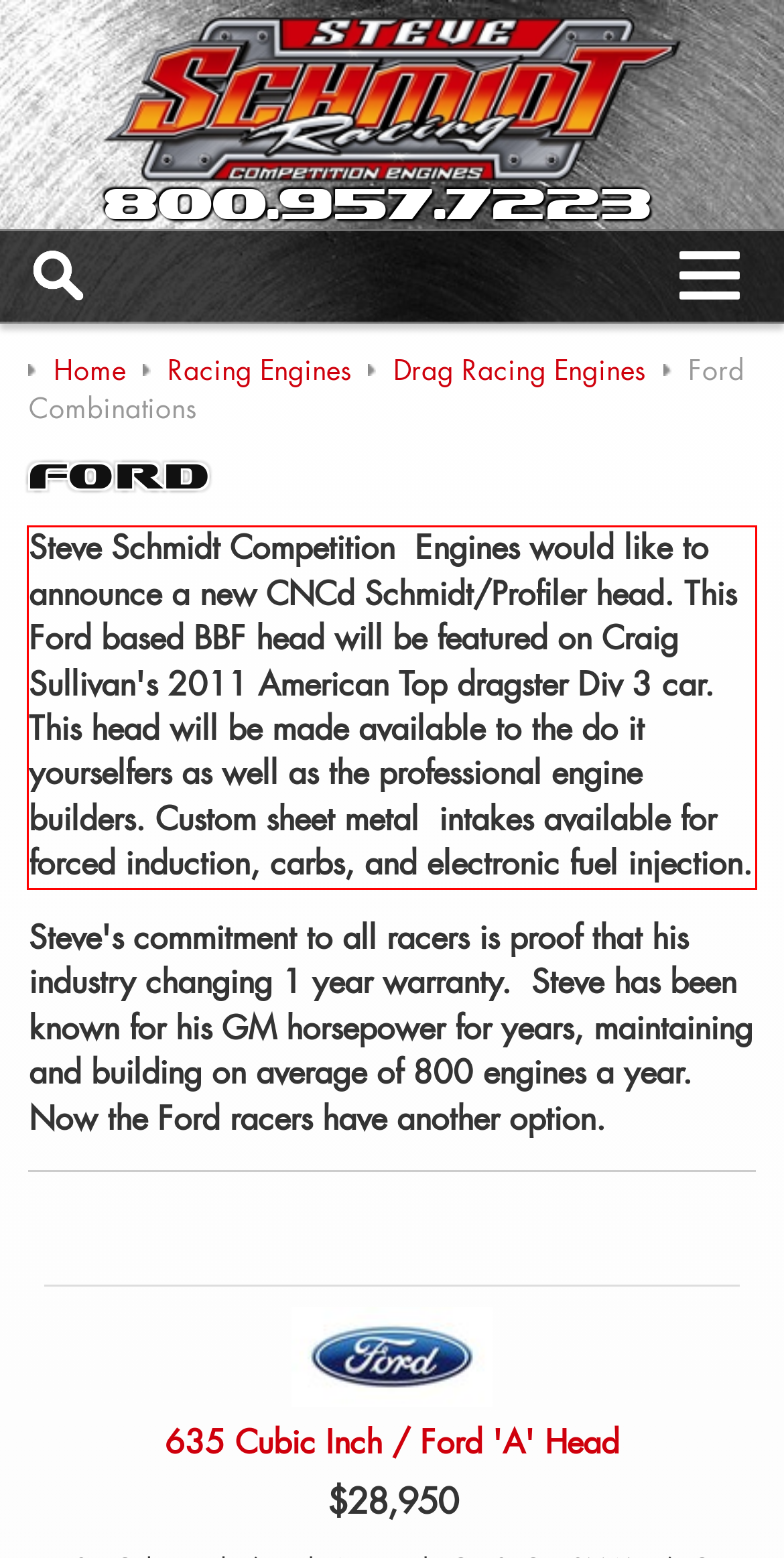Given the screenshot of the webpage, identify the red bounding box, and recognize the text content inside that red bounding box.

Steve Schmidt Competition Engines would like to announce a new CNCd Schmidt/Profiler head. This Ford based BBF head will be featured on Craig Sullivan's 2011 American Top dragster Div 3 car. This head will be made available to the do it yourselfers as well as the professional engine builders. Custom sheet metal intakes available for forced induction, carbs, and electronic fuel injection.